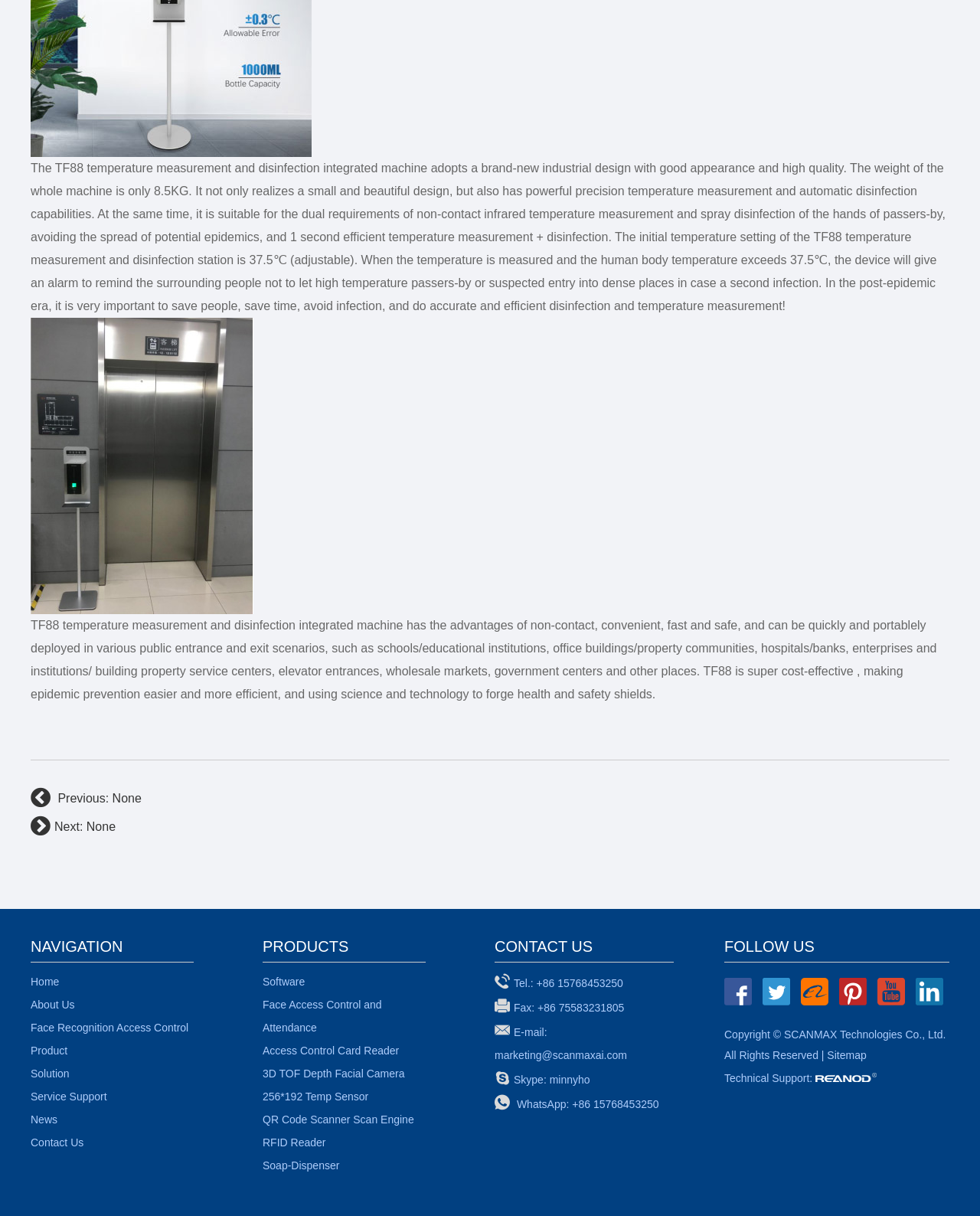What is the type of product listed under the 'PRODUCTS' category?
Give a single word or phrase answer based on the content of the image.

Software